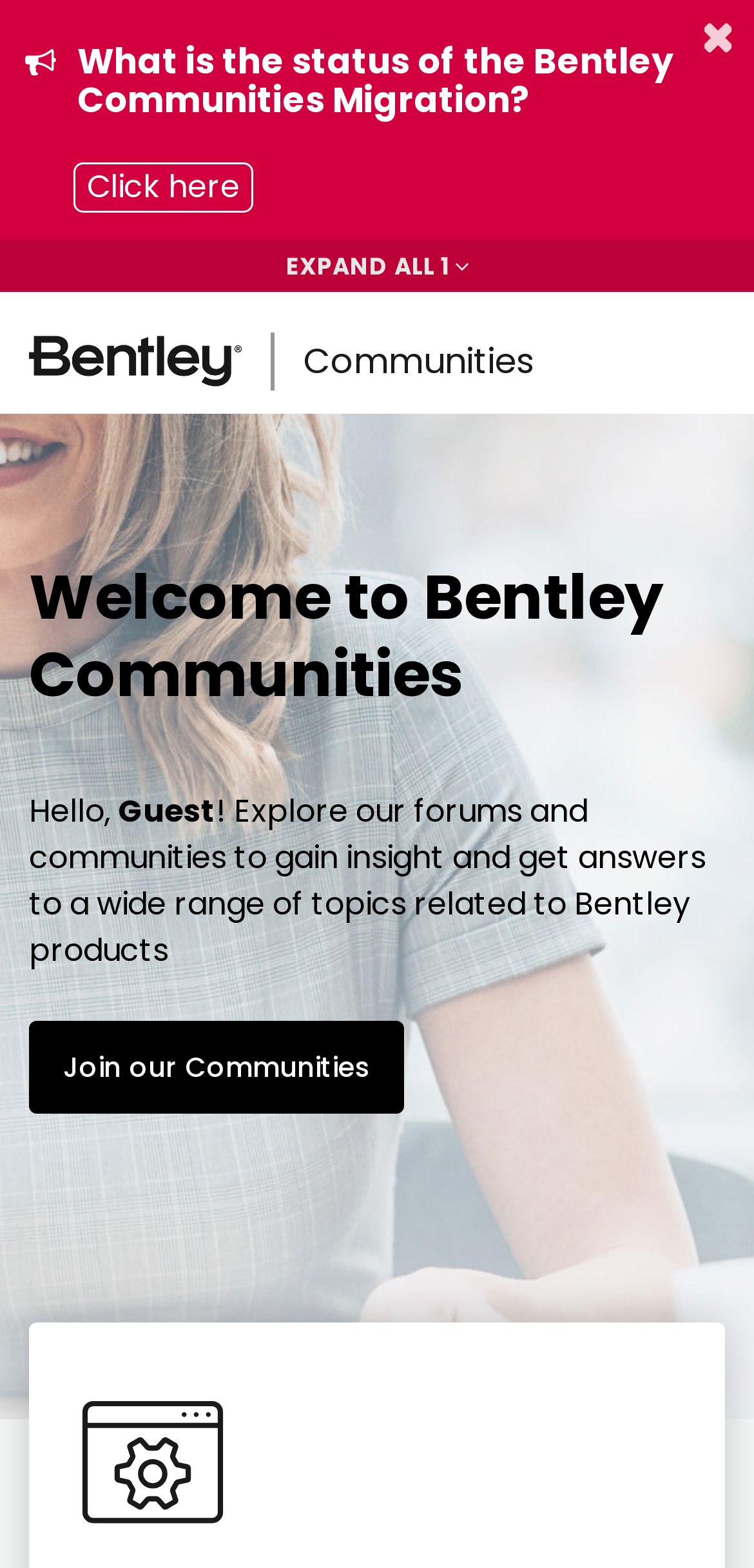What is the image located next to the 'Go to homepage' link?
From the image, provide a succinct answer in one word or a short phrase.

Communities